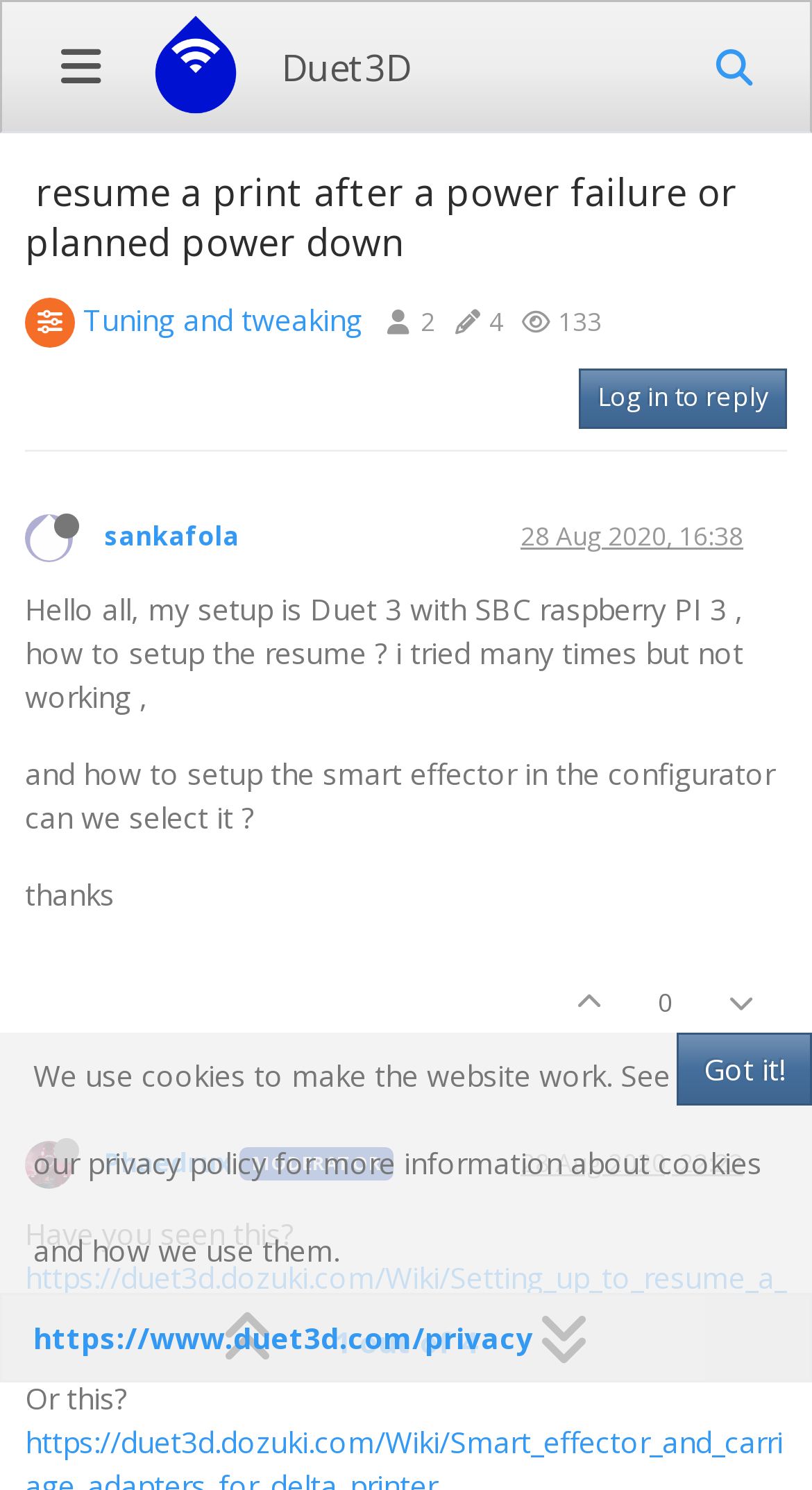Provide a single word or phrase to answer the given question: 
What is the role of Phaedrux?

MODERATOR